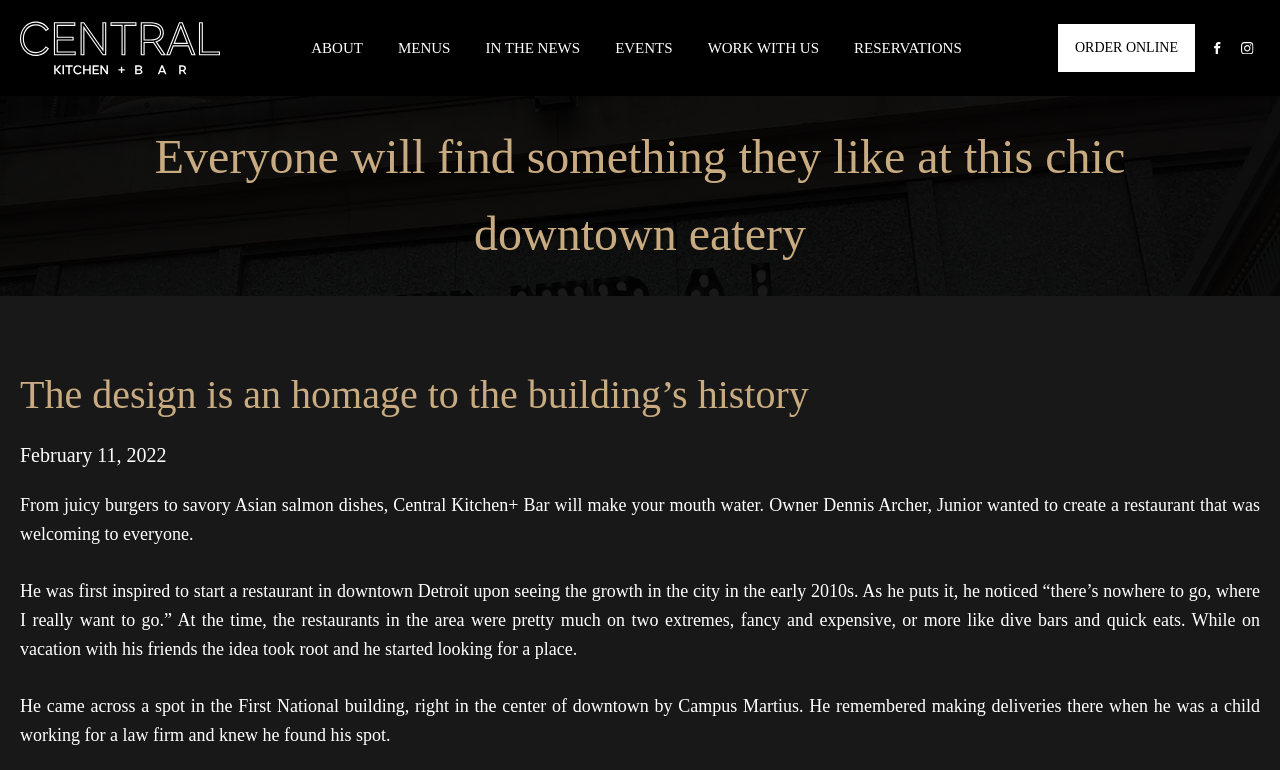What is the owner's name?
Answer the question with a thorough and detailed explanation.

The text 'Owner Dennis Archer, Junior wanted to create a restaurant that was welcoming to everyone.' suggests that the owner's name is Dennis Archer, Junior.